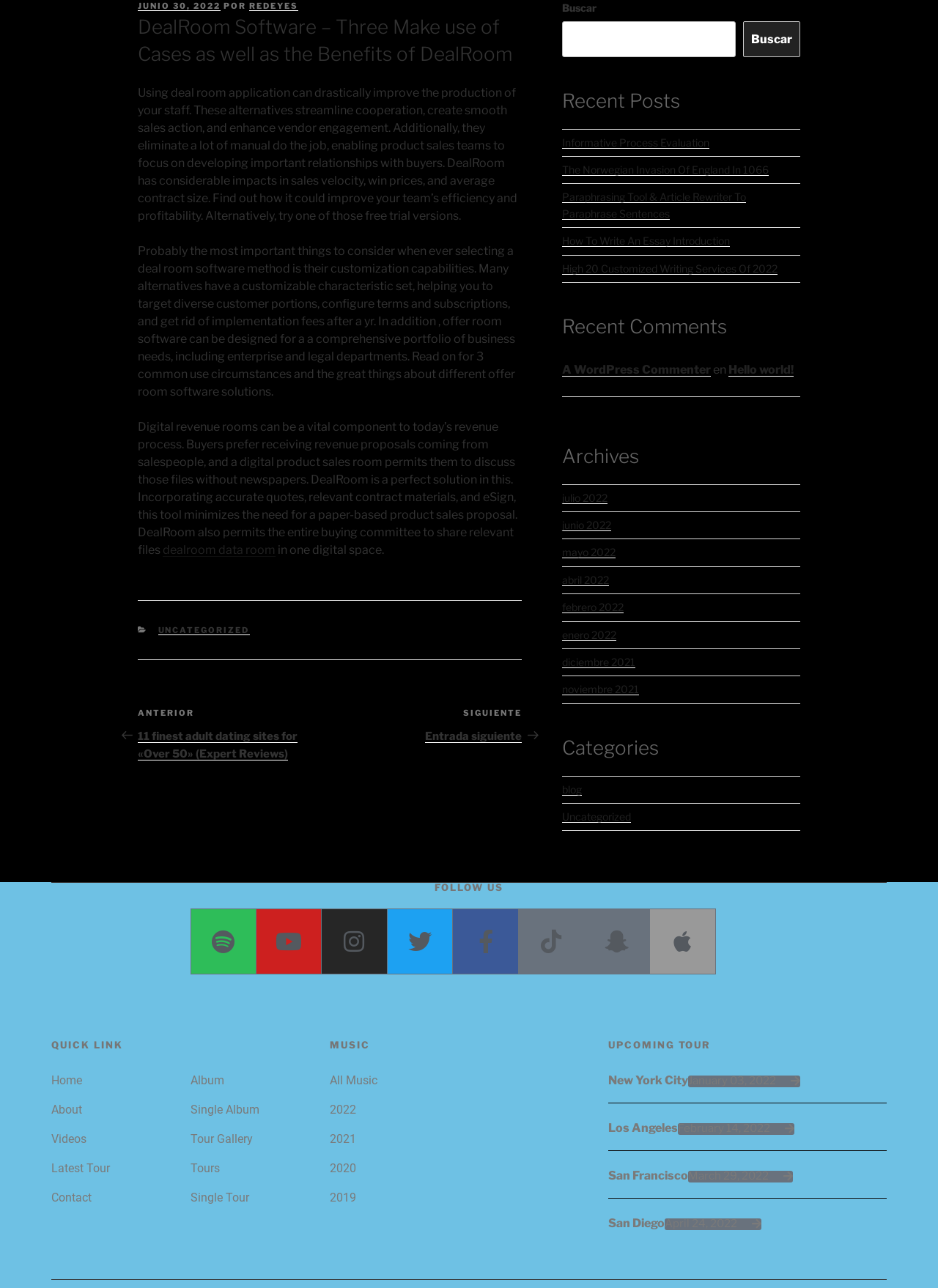Please identify the bounding box coordinates of the element I should click to complete this instruction: 'Follow on Spotify'. The coordinates should be given as four float numbers between 0 and 1, like this: [left, top, right, bottom].

[0.203, 0.706, 0.273, 0.757]